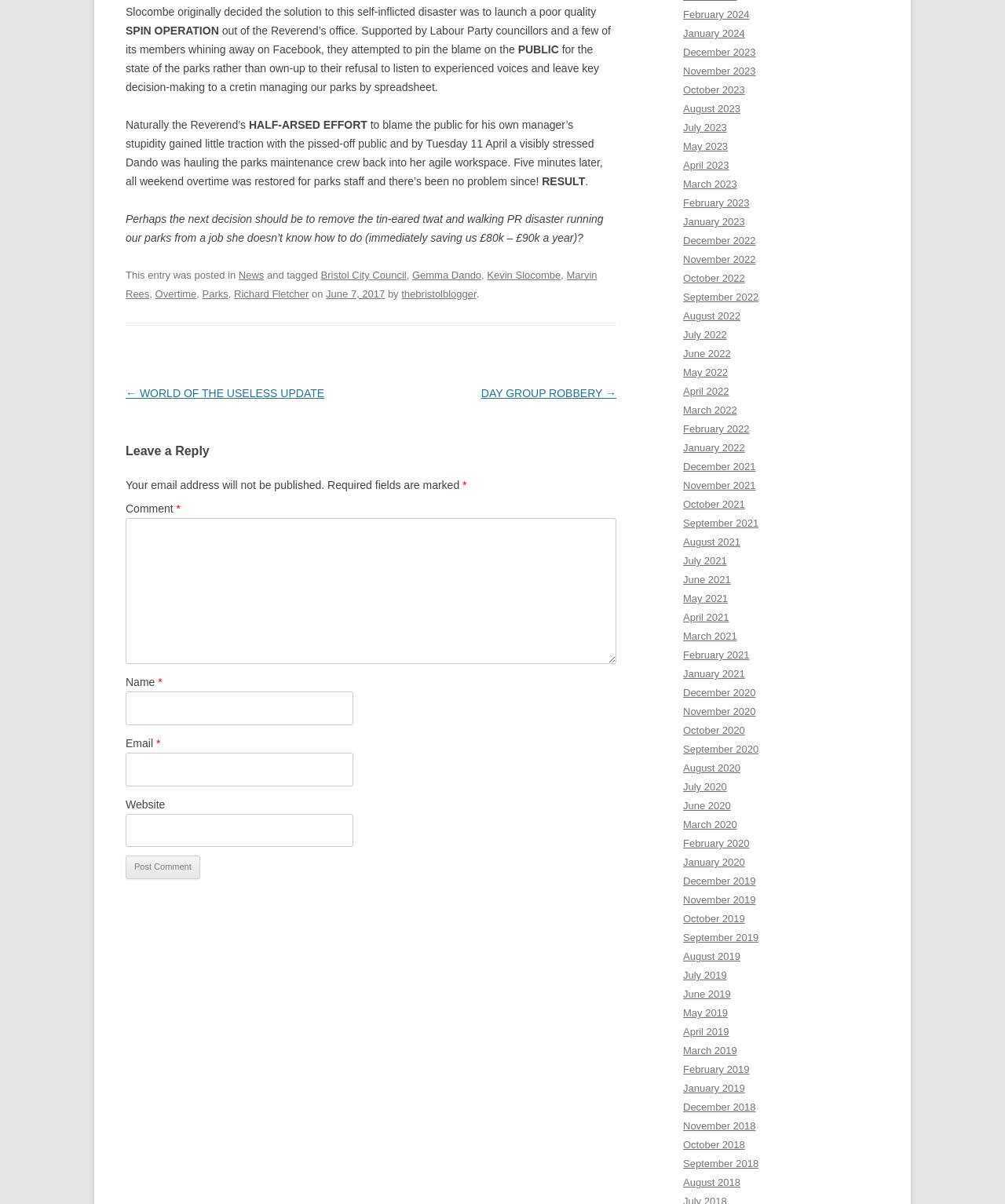Provide a single word or phrase to answer the given question: 
What is the author's opinion of Gemma Dando?

Negative